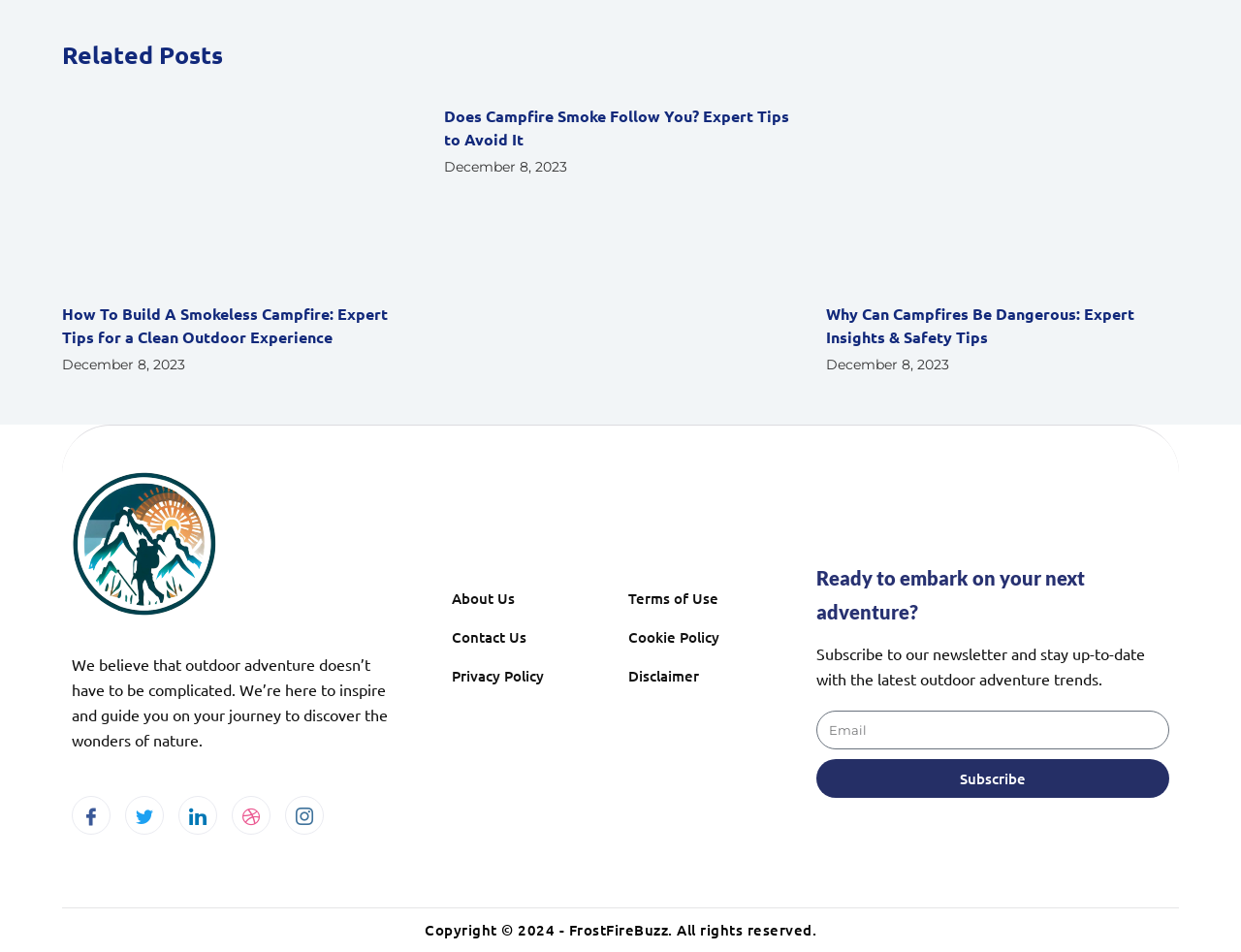What type of content is featured on this website?
Please give a detailed answer to the question using the information shown in the image.

The website has multiple related posts with headings and images related to camping and outdoor activities, such as building a smokeless campfire and avoiding campfire smoke, which suggests that the website features content related to outdoor adventures.